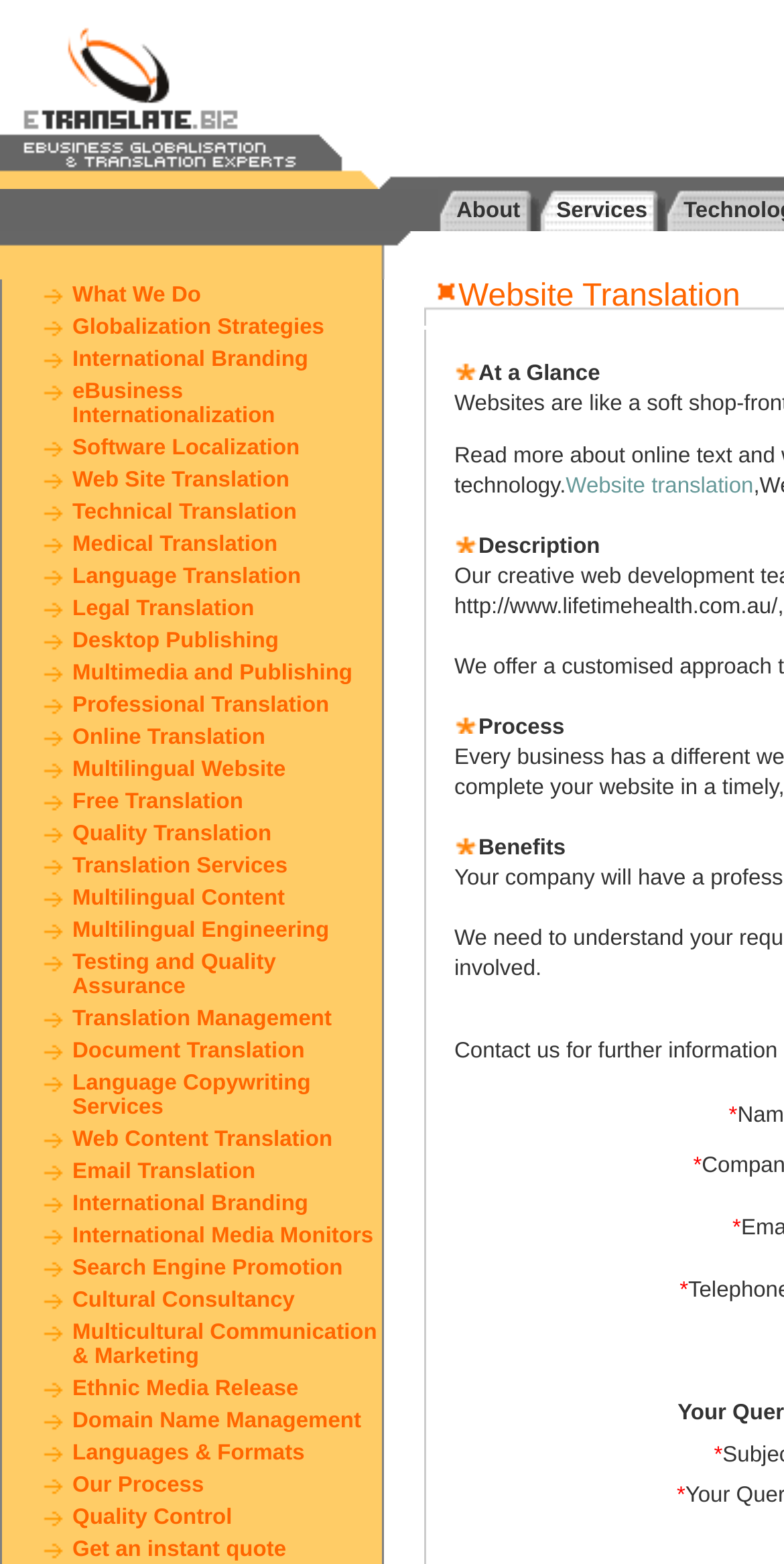Provide a short answer using a single word or phrase for the following question: 
What is the name of the first link under the 'About' section?

About